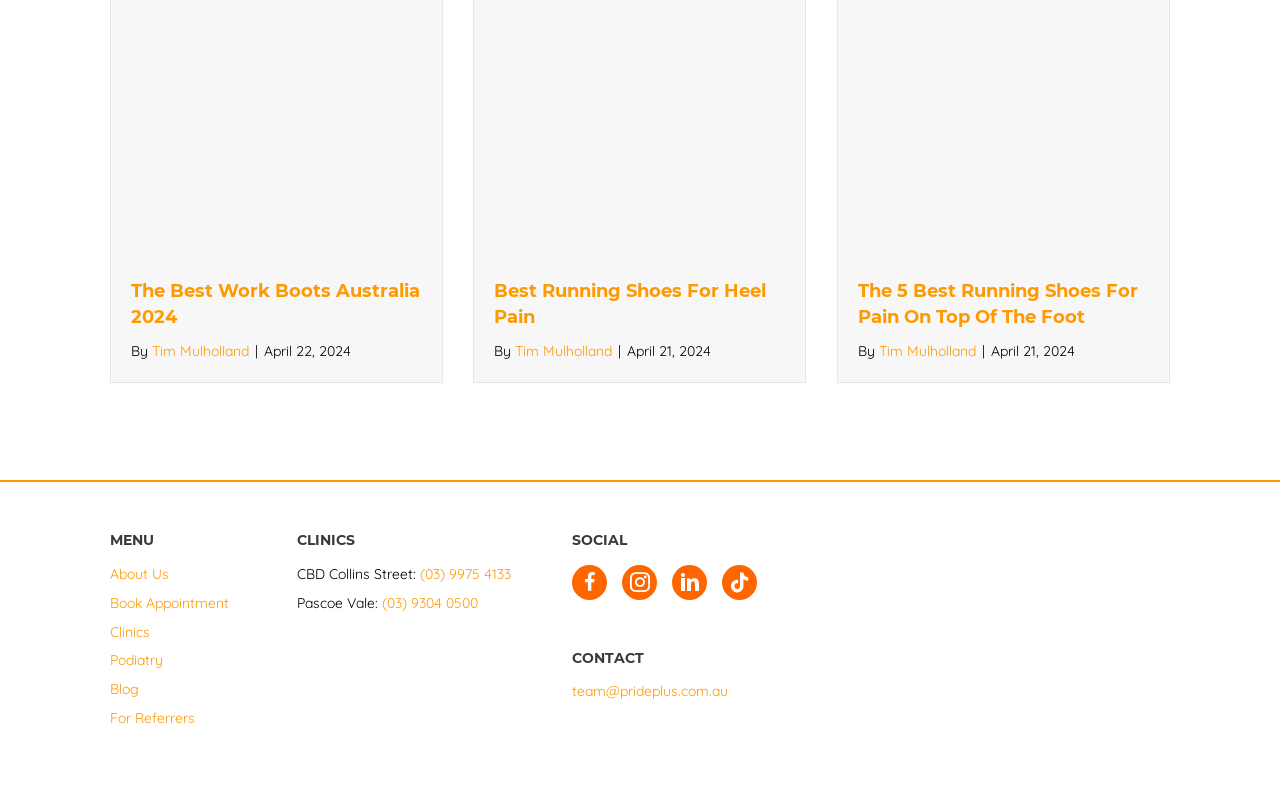What is the phone number of the Pascoe Vale clinic?
Please respond to the question with a detailed and informative answer.

I looked at the 'CLINICS' section and found the phone number of the Pascoe Vale clinic, which is '(03) 9304 0500'.